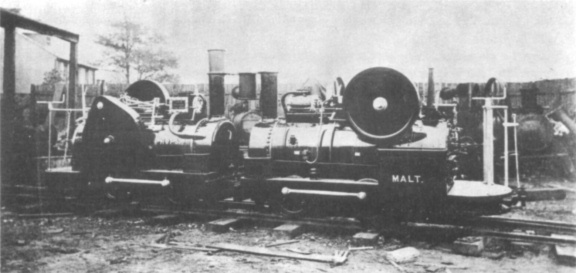Describe all the important aspects and features visible in the image.

The image showcases a pair of small geared locomotives, expertly designed and constructed at the works of Mr. Stephen Lewin in Poole, Dorset, specifically for the Guinness Brewery in Dublin. Both locomotives are displayed side by side, illustrating their identical design, which serves to emphasize their similarities aside from their names. Each locomotive features a single cylinder, measuring 6¼ inches in diameter, with a stroke length of 8 inches, and operates at a speed of six miles per hour when running at 280 revolutions per minute. 

The robust construction includes steel gearing that transmits motion to the travelling wheels, along with a wrought iron clutch gear positioned on each engine, enabling them to drive other machinery. The locomotives rest on a strong bed-plate, affixed to iron brackets riveted to the boiler, highlighting their durability and functionality. This particular setup is designed to facilitate operations around the brewery's premises, which feature sharp curves and inclines, showcasing the efficiency of these small yet powerful engines.